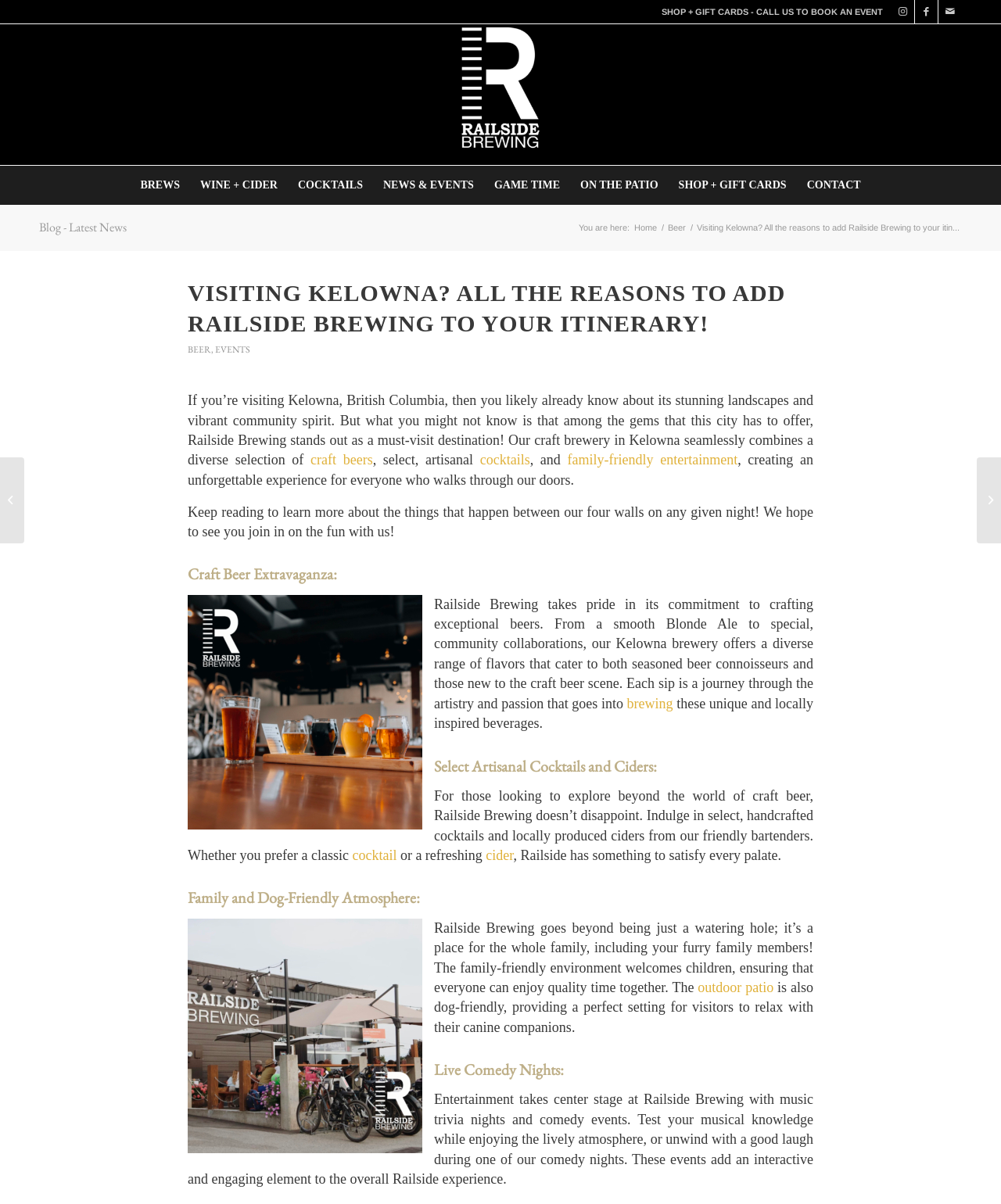What is the focus of Railside Brewing's craft beer?
Based on the image, answer the question with a single word or brief phrase.

Locally inspired beverages